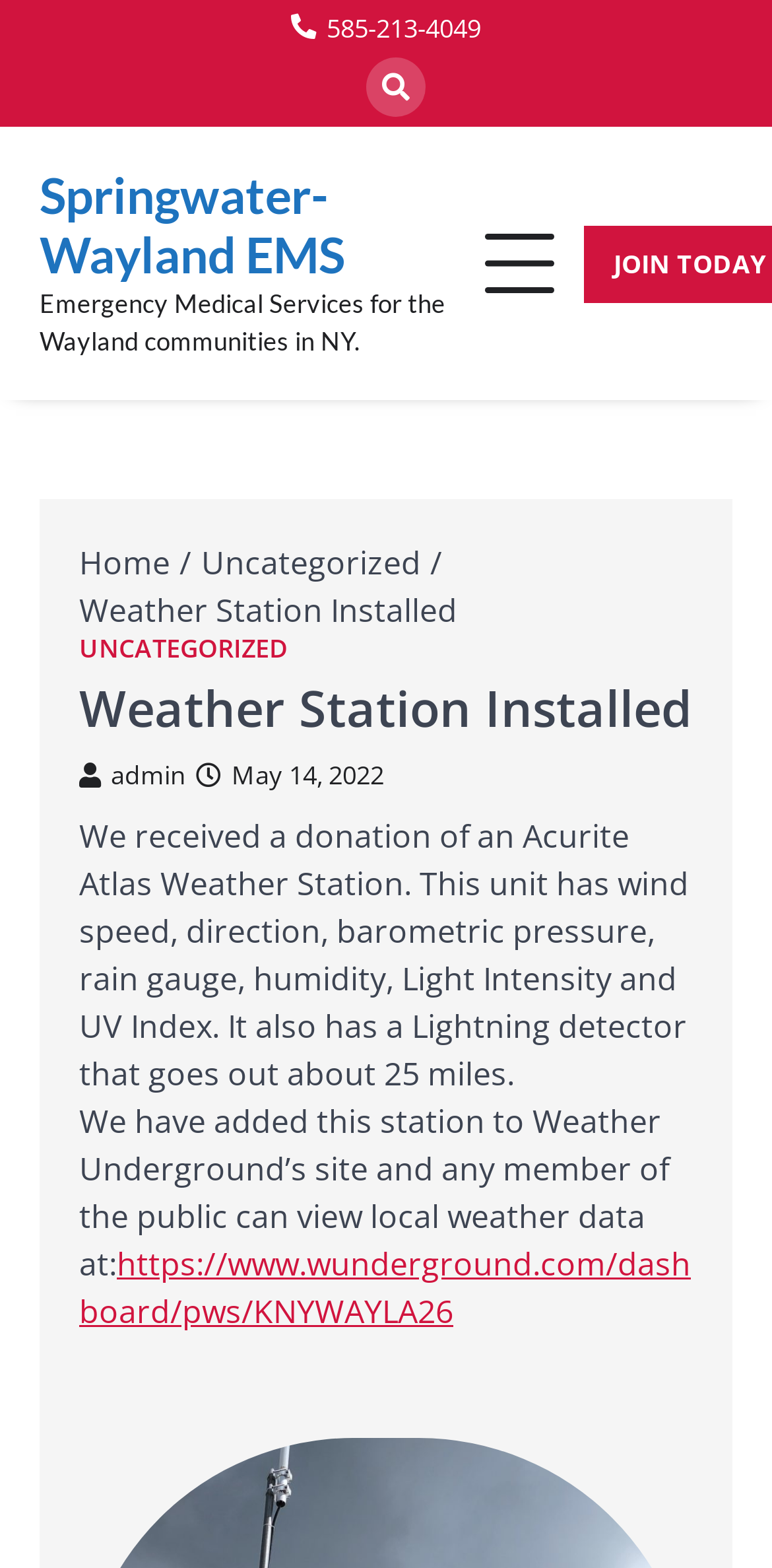Examine the screenshot and answer the question in as much detail as possible: What type of weather data can be viewed on Weather Underground’s site?

I found this information by reading the text 'any member of the public can view local weather data at:' which is followed by a link to Weather Underground’s site. This implies that the link provides access to local weather data.